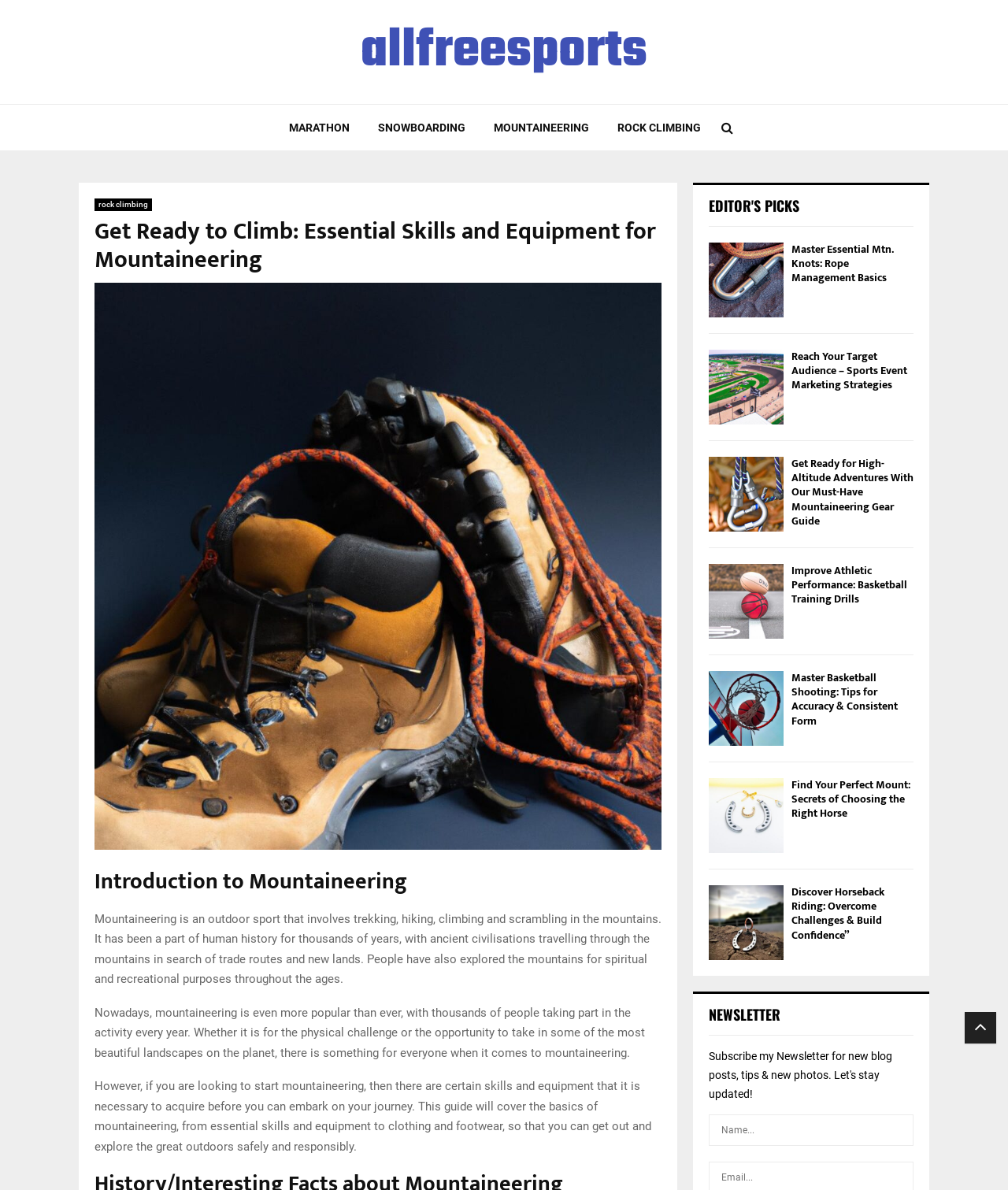What is the main topic of this webpage?
Give a thorough and detailed response to the question.

Based on the webpage content, the main topic is mountaineering, which is evident from the heading 'Get Ready to Climb: Essential Skills and Equipment for Mountaineering' and the various articles and links related to mountaineering.